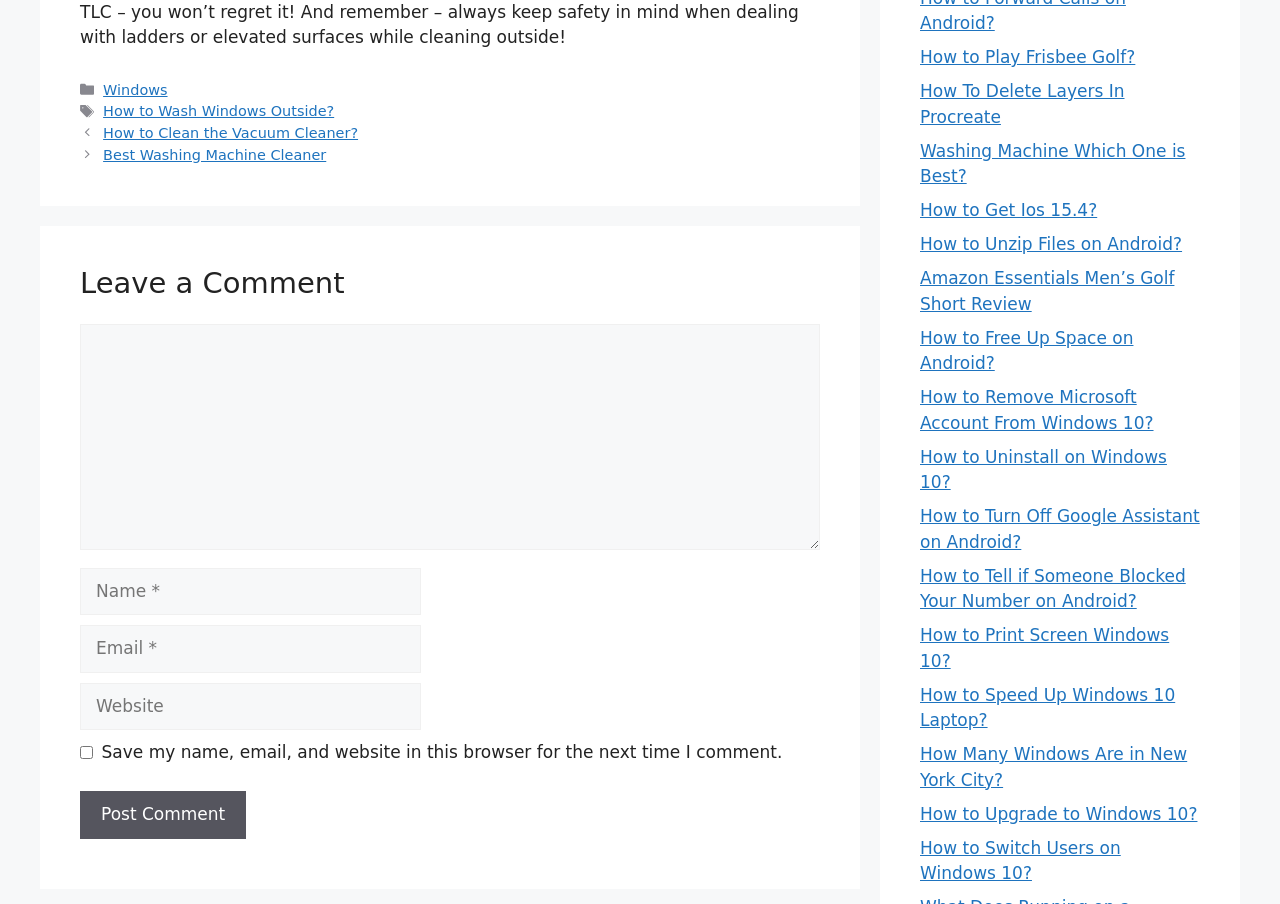What is the category of the post 'How to Wash Windows Outside?'
Using the image provided, answer with just one word or phrase.

Windows